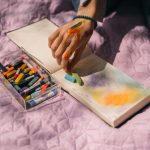What is the array of colorful objects in a clear container?
Identify the answer in the screenshot and reply with a single word or phrase.

Pastels